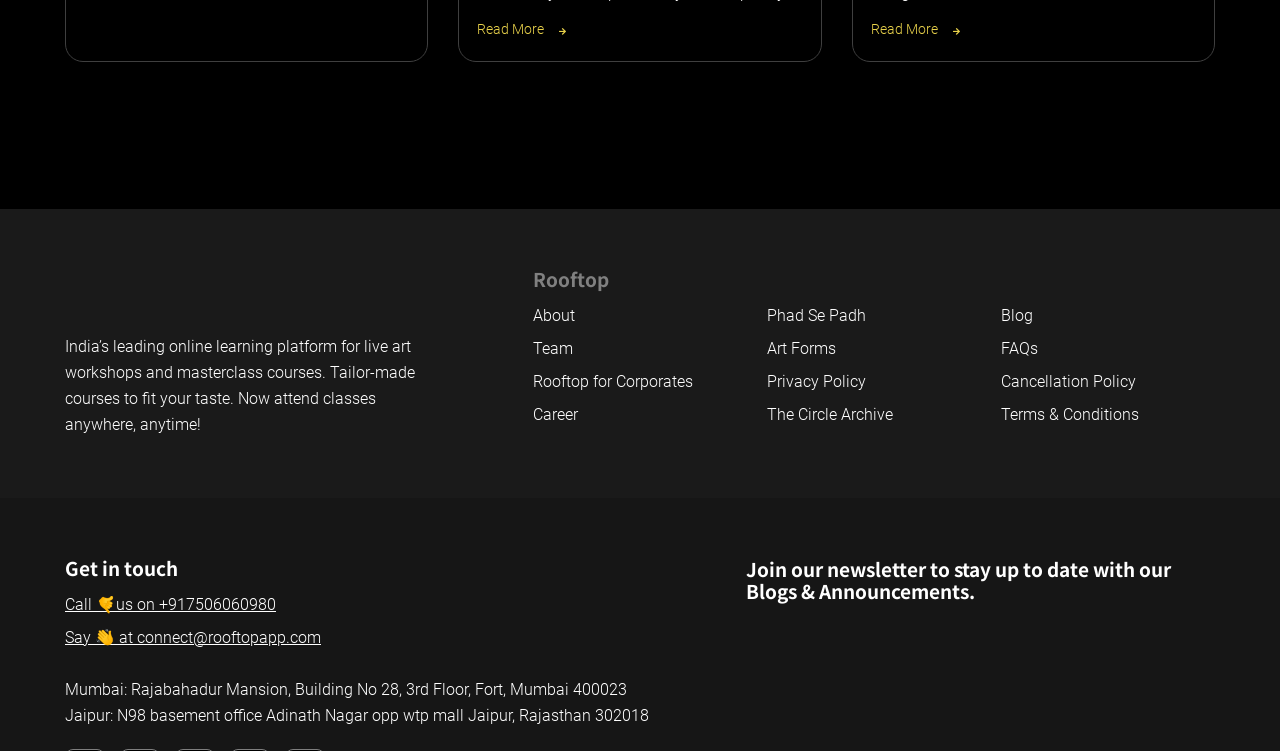Can you show the bounding box coordinates of the region to click on to complete the task described in the instruction: "View the terms and conditions"?

[0.782, 0.535, 0.949, 0.57]